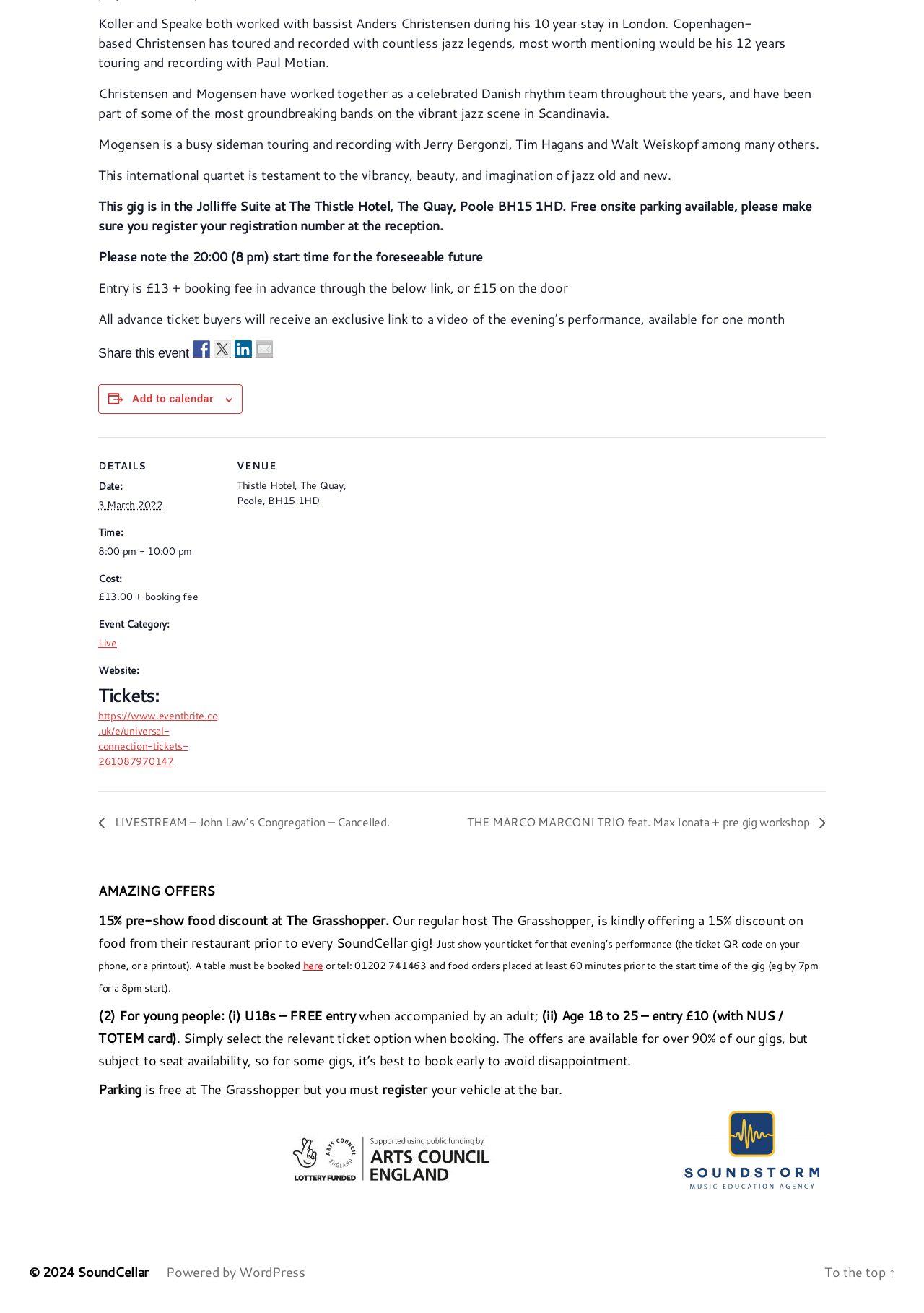Find the bounding box coordinates for the HTML element specified by: "parent_node: Website name="url" placeholder="Website"".

None